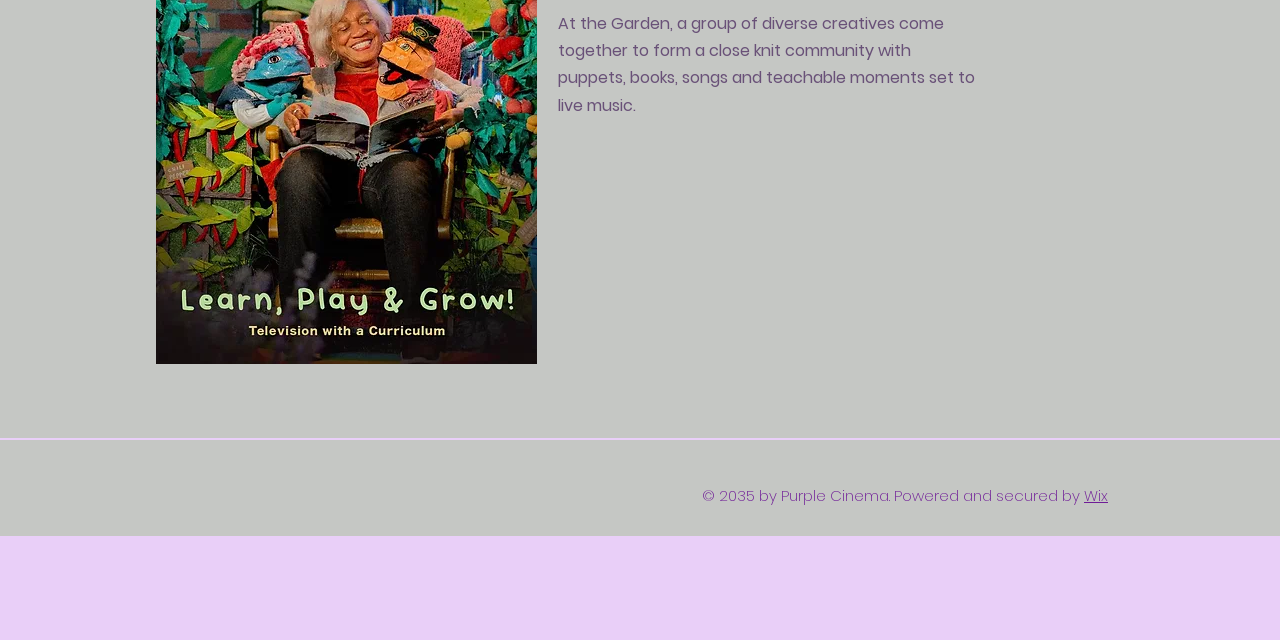For the given element description Wix, determine the bounding box coordinates of the UI element. The coordinates should follow the format (top-left x, top-left y, bottom-right x, bottom-right y) and be within the range of 0 to 1.

[0.847, 0.758, 0.866, 0.791]